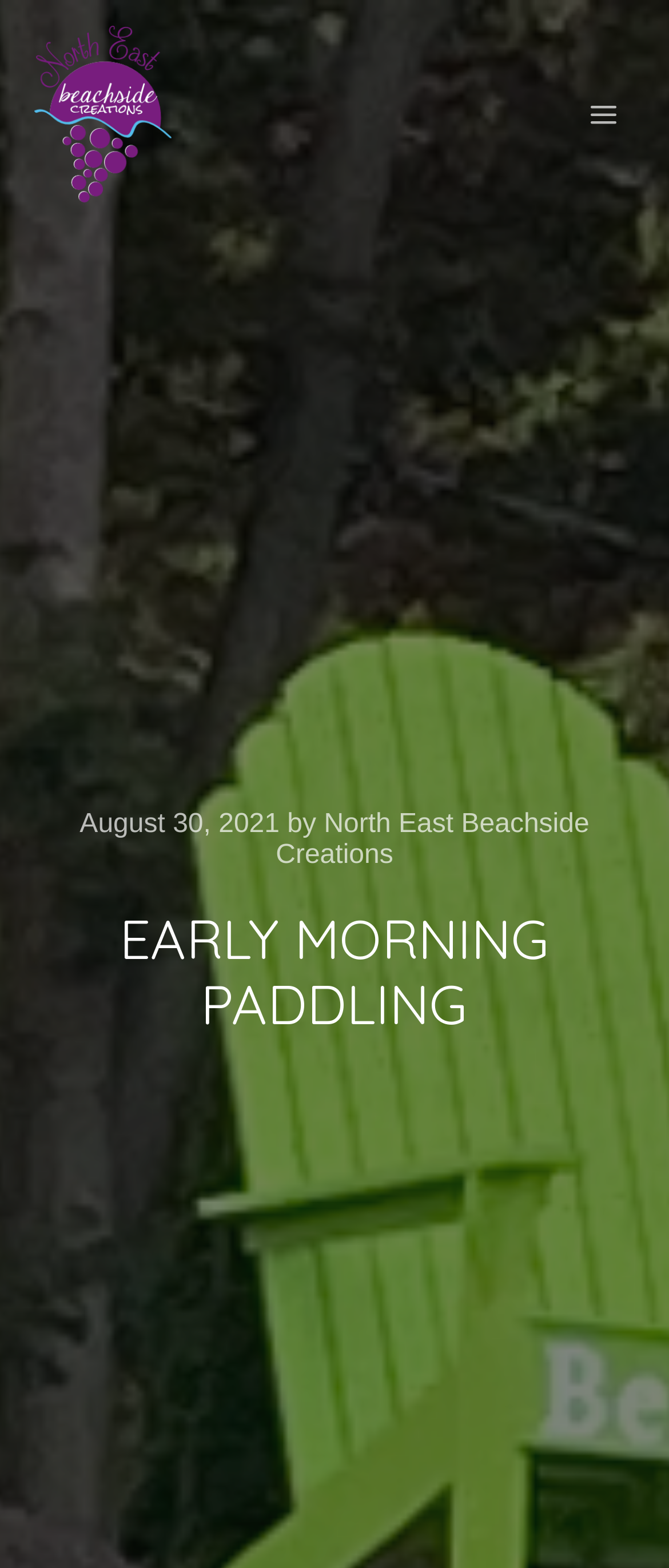What is the icon name of the button in the top right corner?
Using the image, provide a concise answer in one word or a short phrase.

